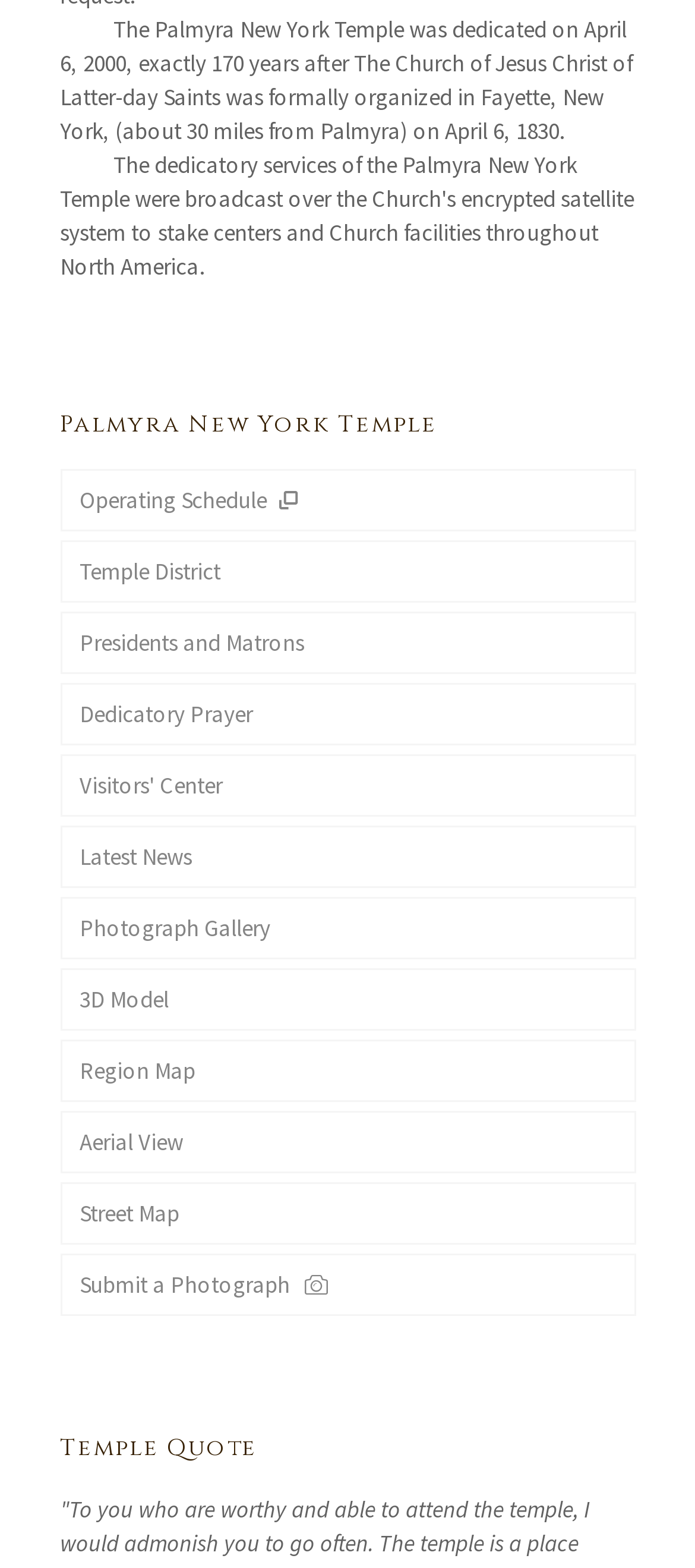Identify the bounding box coordinates for the element you need to click to achieve the following task: "Explore the photograph gallery". Provide the bounding box coordinates as four float numbers between 0 and 1, in the form [left, top, right, bottom].

[0.086, 0.572, 0.914, 0.612]